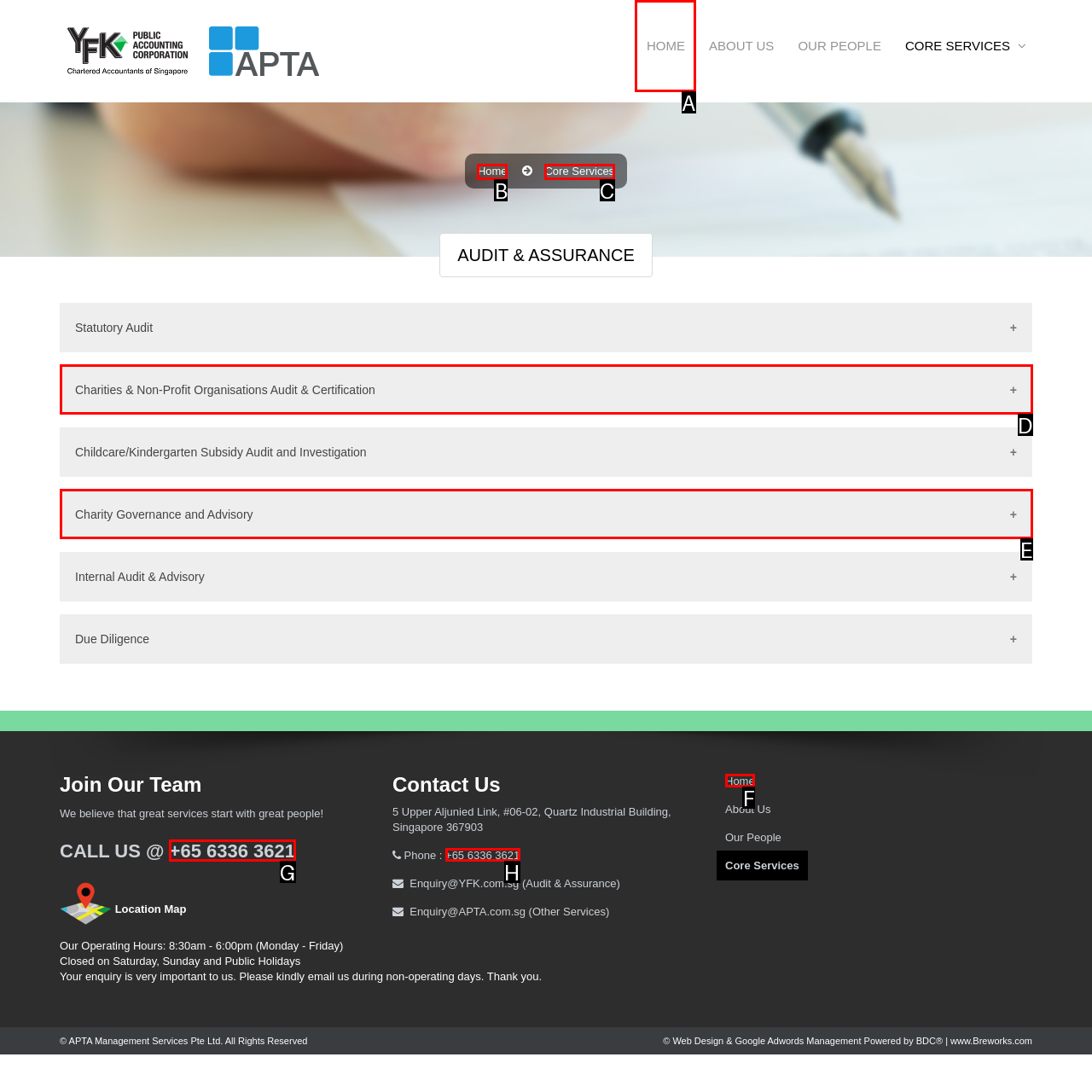Indicate which UI element needs to be clicked to fulfill the task: Click HOME
Answer with the letter of the chosen option from the available choices directly.

A